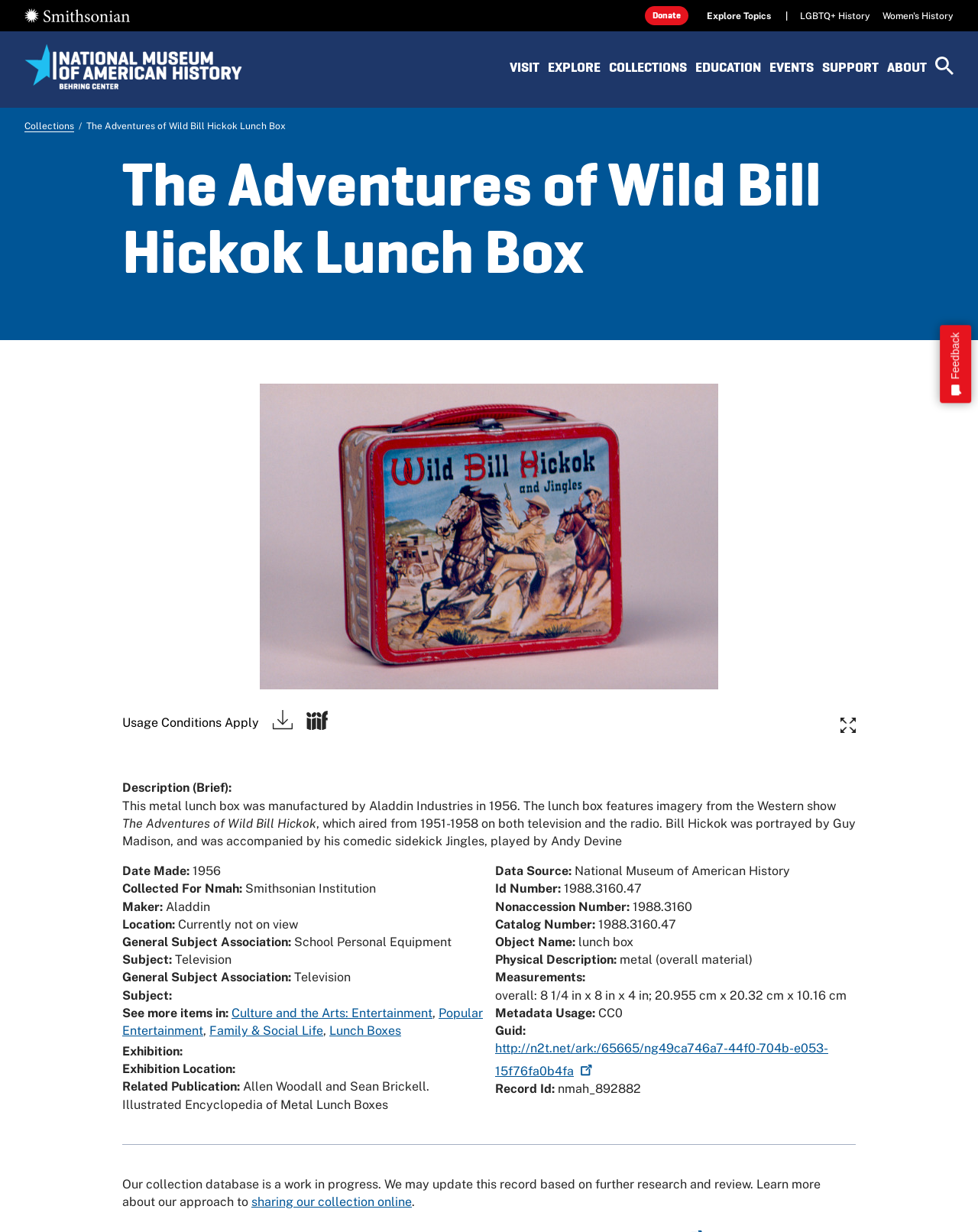Please identify the bounding box coordinates of where to click in order to follow the instruction: "Click to view download files".

[0.277, 0.577, 0.301, 0.595]